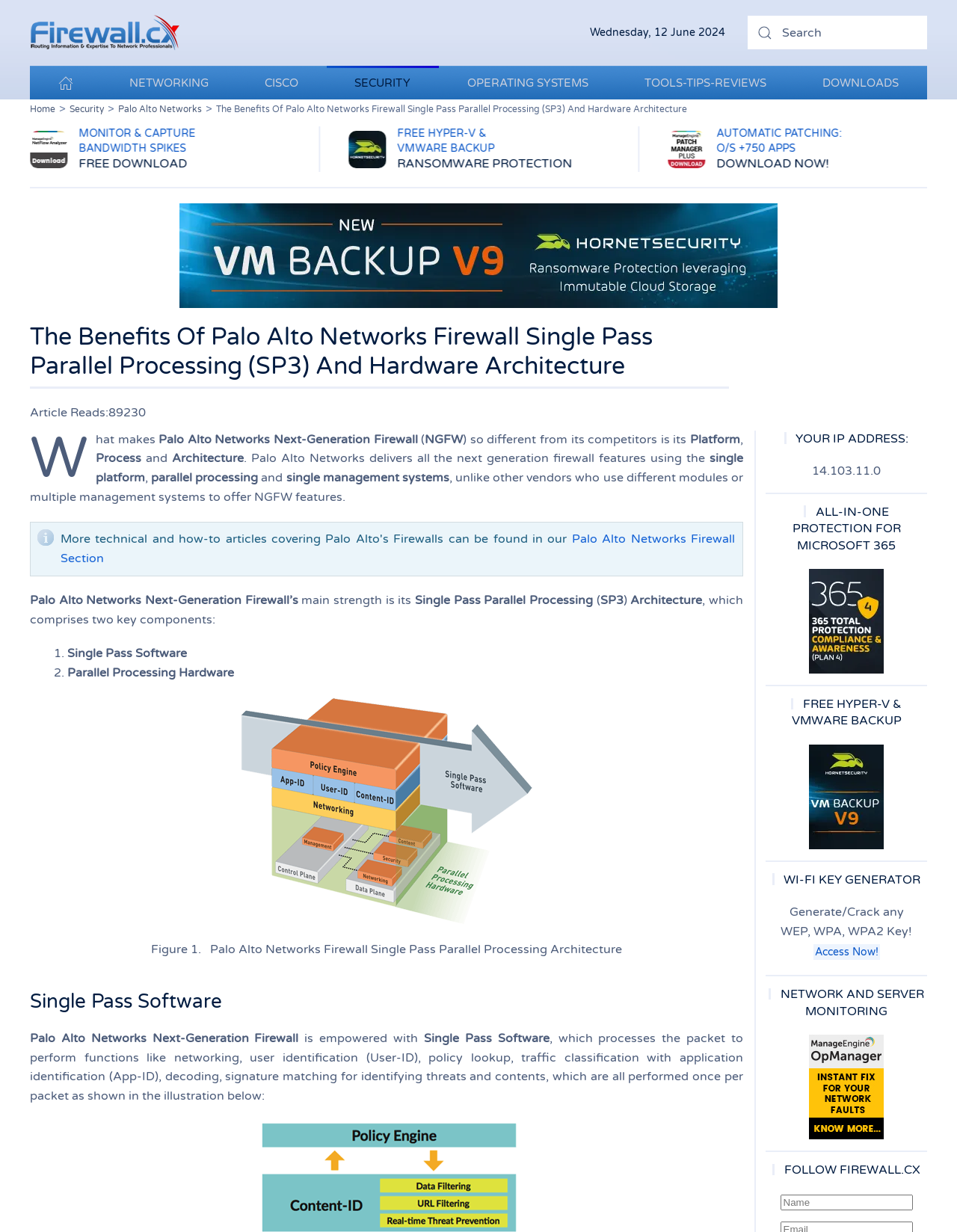Mark the bounding box of the element that matches the following description: "Skip to main content".

[0.035, 0.029, 0.159, 0.041]